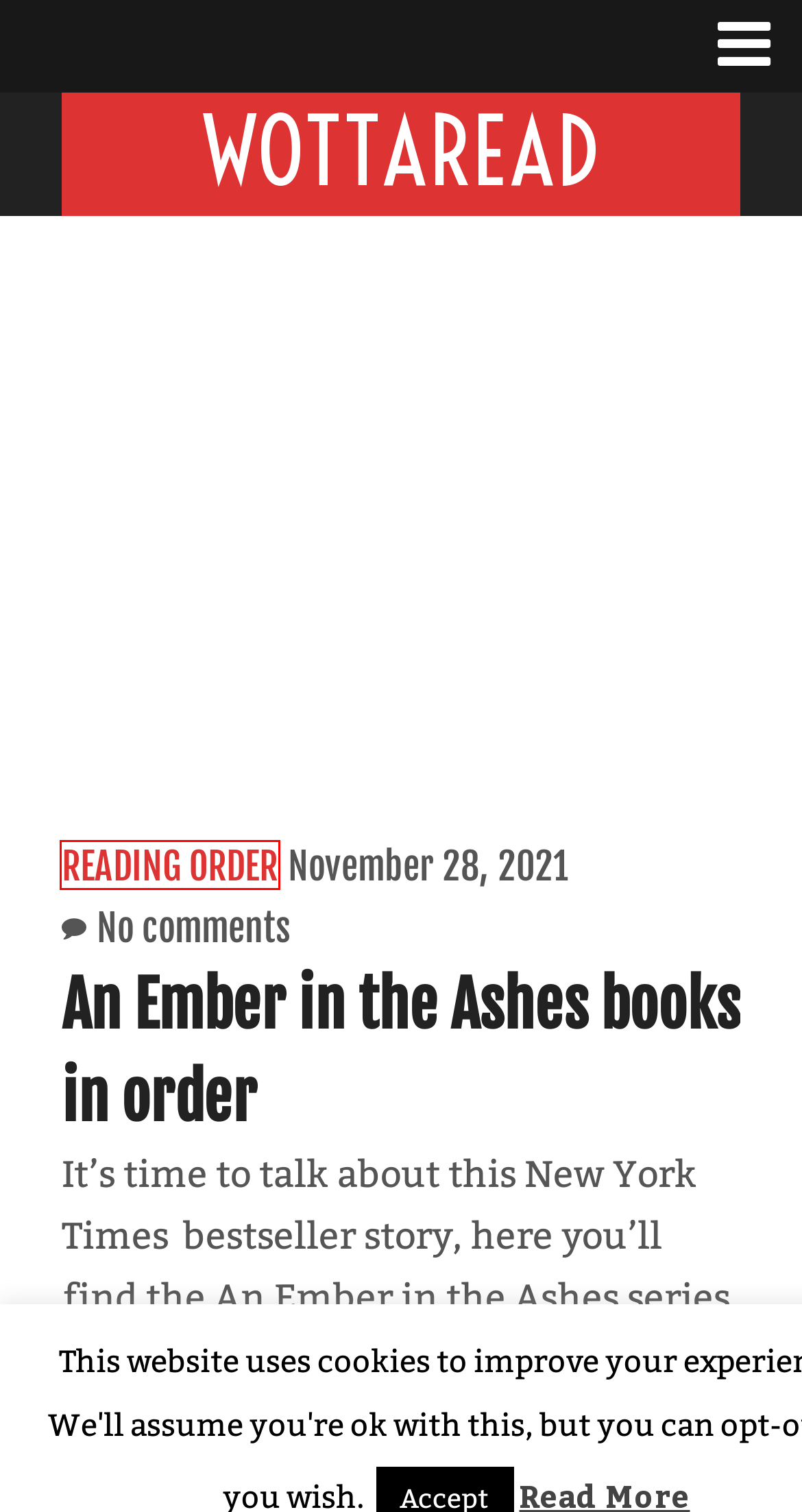Review the screenshot of a webpage that includes a red bounding box. Choose the webpage description that best matches the new webpage displayed after clicking the element within the bounding box. Here are the candidates:
A. imredwright, Author at Wottaread
B. Amazon.com
C. Spirit Animals books in order ▷ A list with all the novels in the series
D. Book Blog Tour Sign up ▷ Join our amazing reading community now!
E. Wottaread: the place for fantasy books and good books in general
F. Reading order
G. Amazon.com: A Sky Beyond the Storm (An Ember in the Ashes): 9780448494531: Tahir, Sabaa: Libros
H. About the author - Wottaread

F